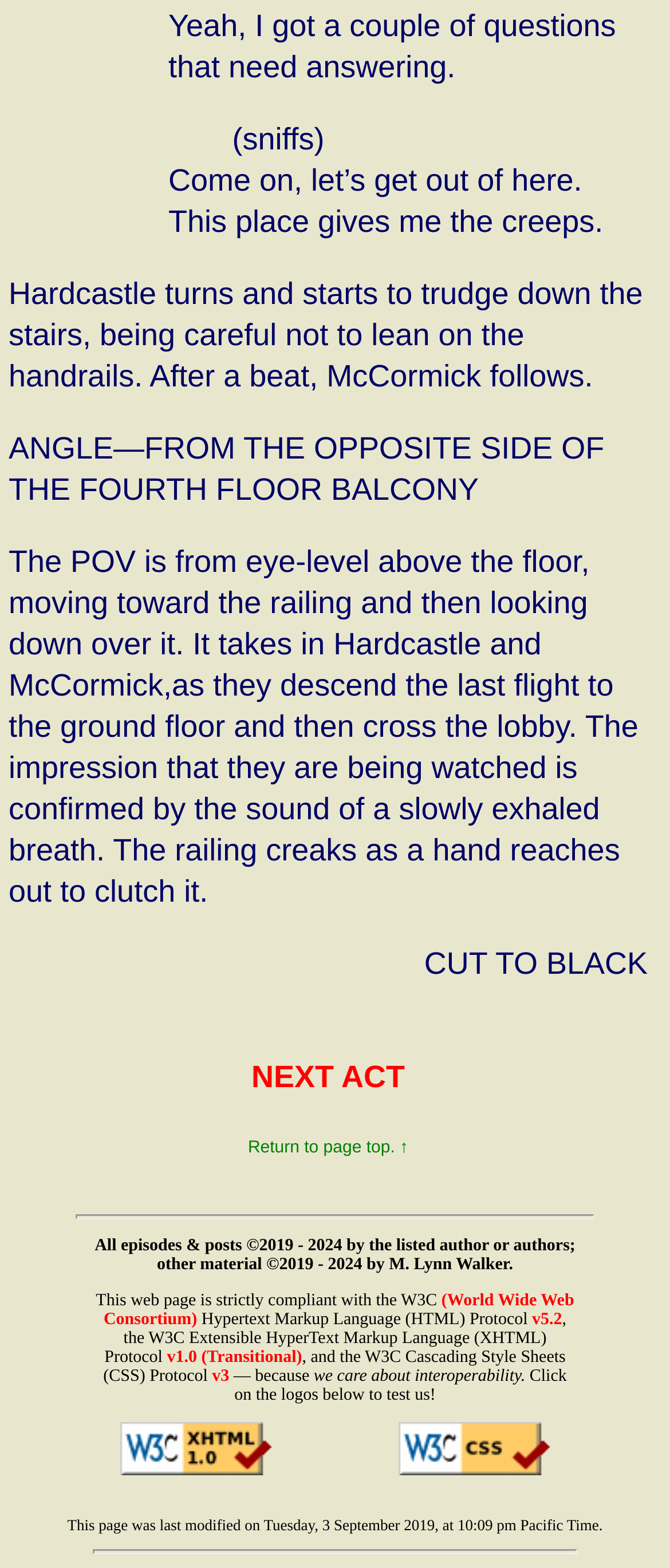Please find the bounding box coordinates of the section that needs to be clicked to achieve this instruction: "Click NEXT ACT".

[0.375, 0.675, 0.604, 0.697]